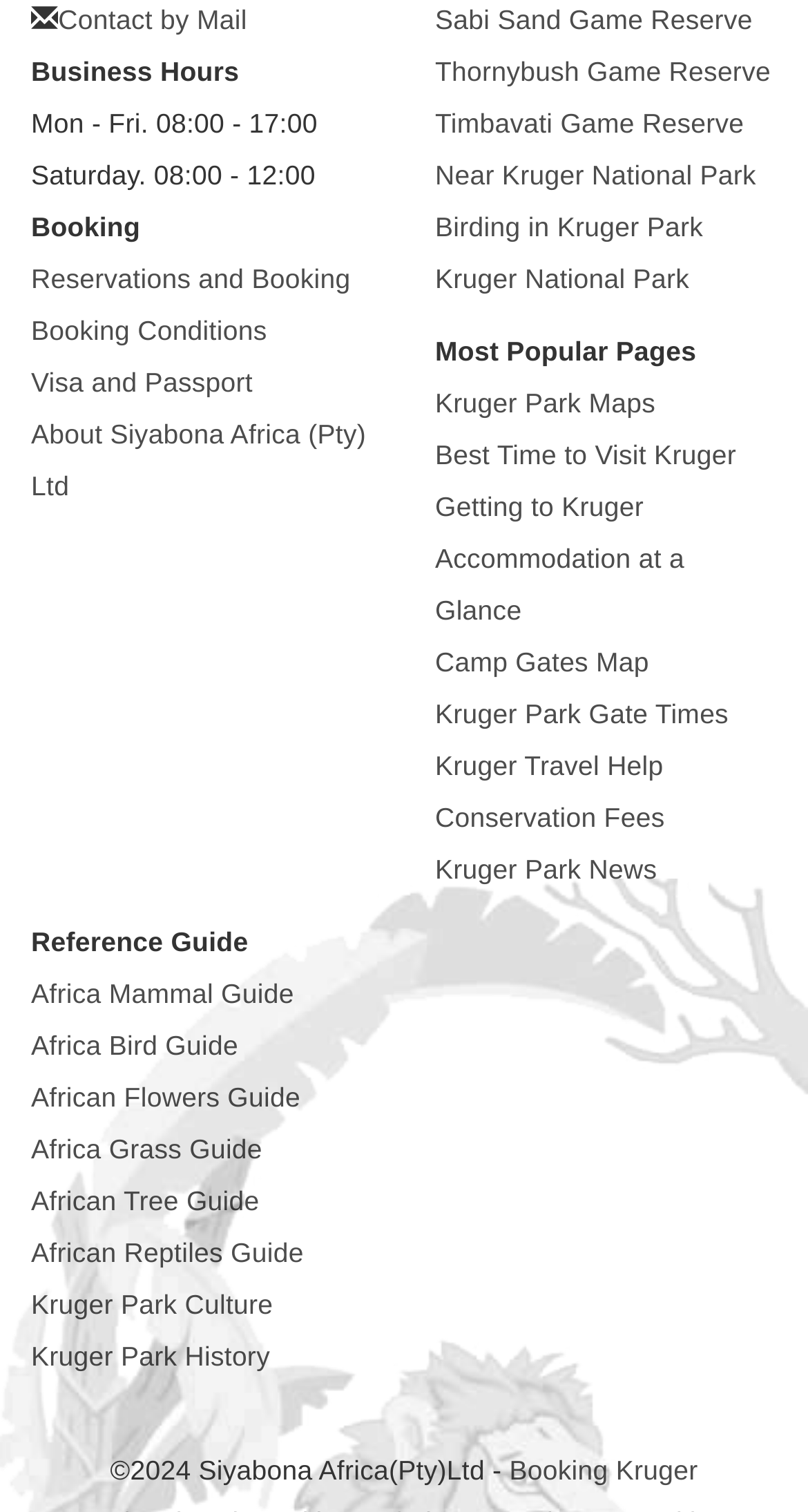Identify the bounding box coordinates of the clickable region required to complete the instruction: "Get information about Kruger Park Maps". The coordinates should be given as four float numbers within the range of 0 and 1, i.e., [left, top, right, bottom].

[0.538, 0.256, 0.811, 0.277]